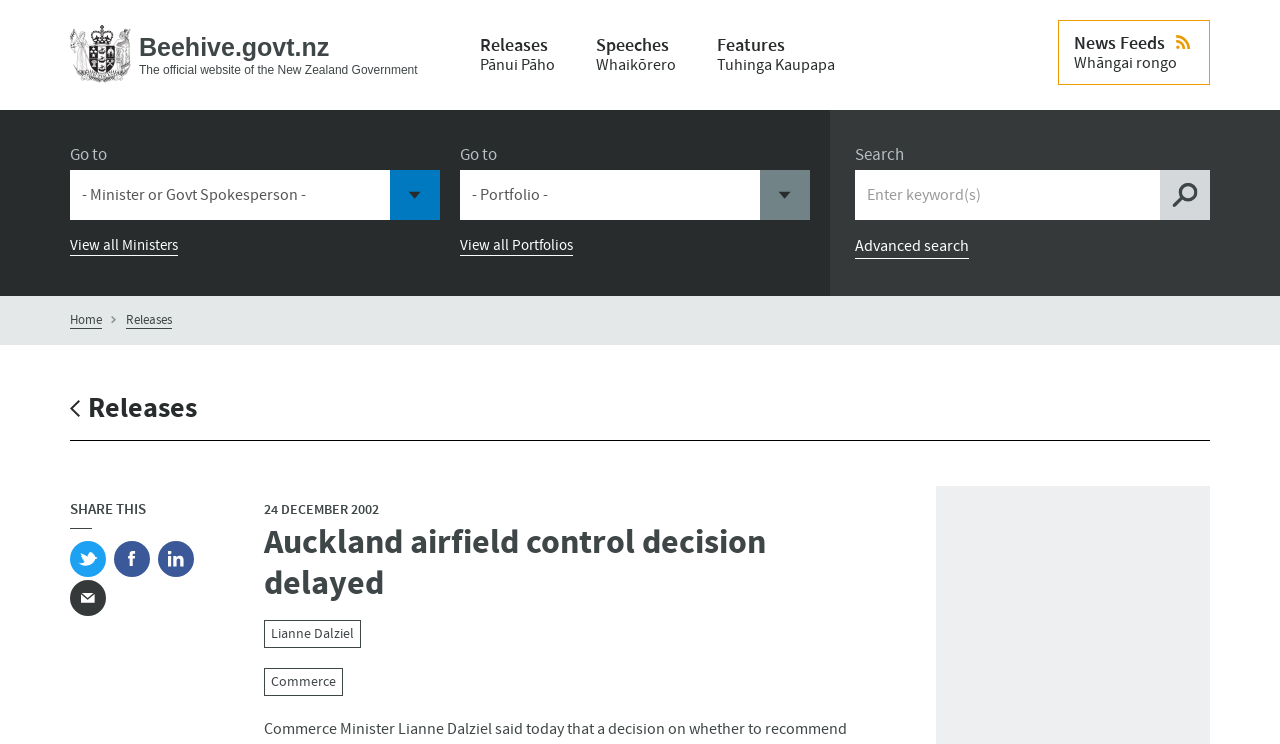Provide a one-word or brief phrase answer to the question:
What are the social media platforms available for sharing?

Twitter, Facebook, Linkedin, Email